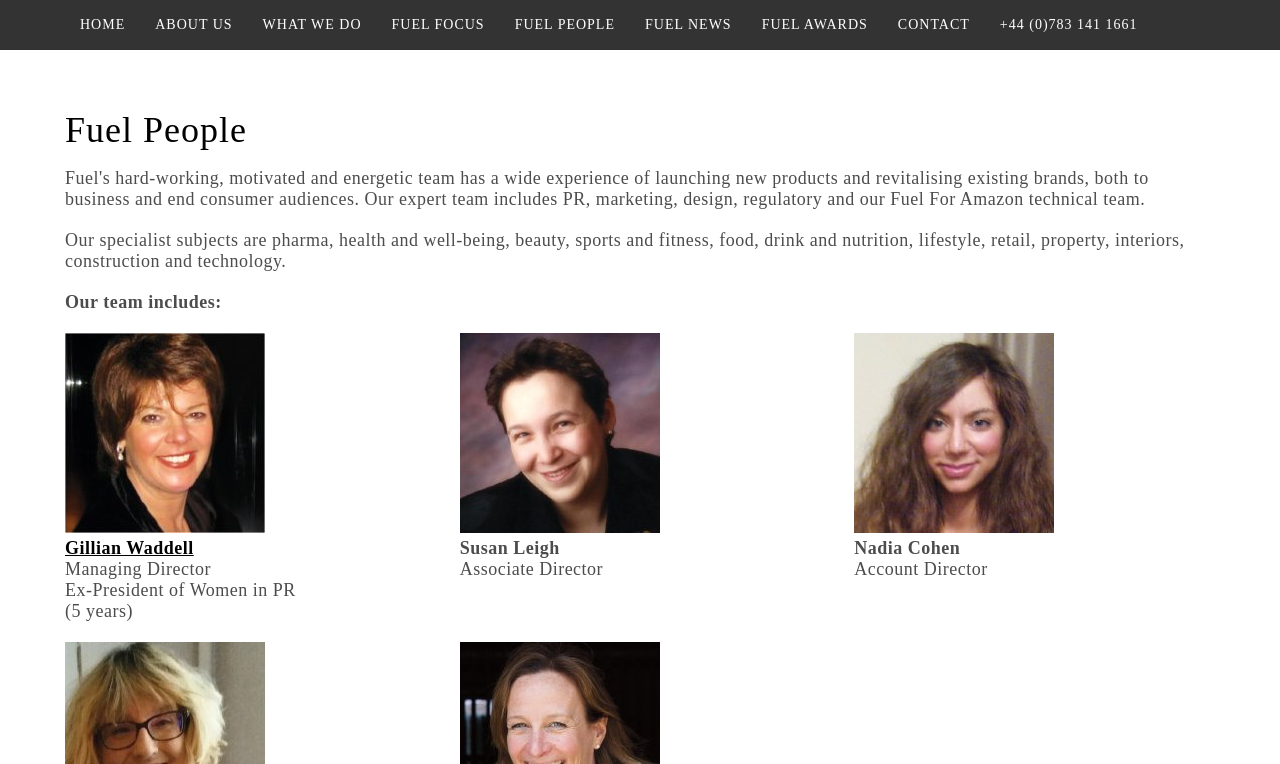How many people are listed on the Fuel People page?
Please provide a detailed and thorough answer to the question.

The number of people listed on the Fuel People page can be determined by counting the image elements with the descriptions 'person1', 'person2', and 'person3', which correspond to Gillian Waddell, Susan Leigh, and Nadia Cohen, respectively.